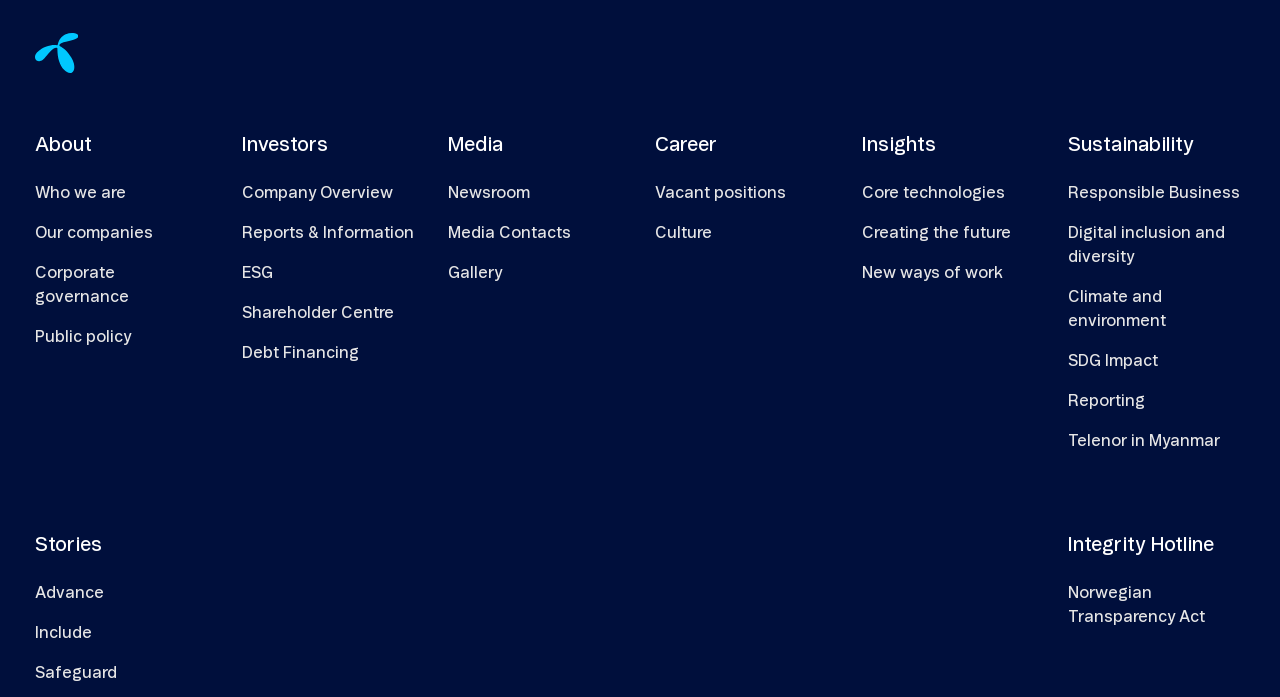Find the bounding box coordinates of the element to click in order to complete the given instruction: "Go to Investors."

[0.189, 0.179, 0.327, 0.236]